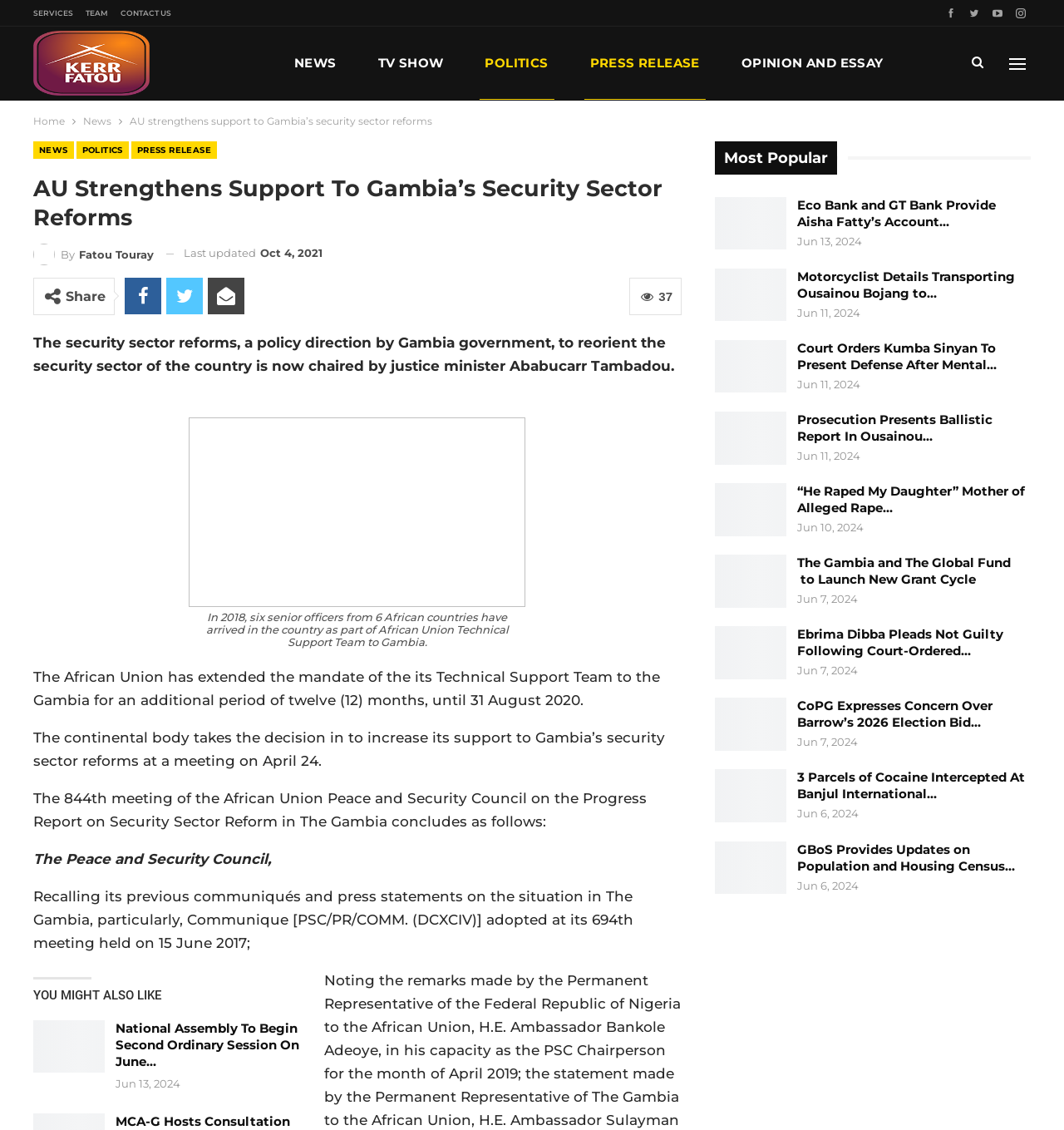What is the name of the media house?
Please provide a single word or phrase as the answer based on the screenshot.

Kerr Fatou Media House